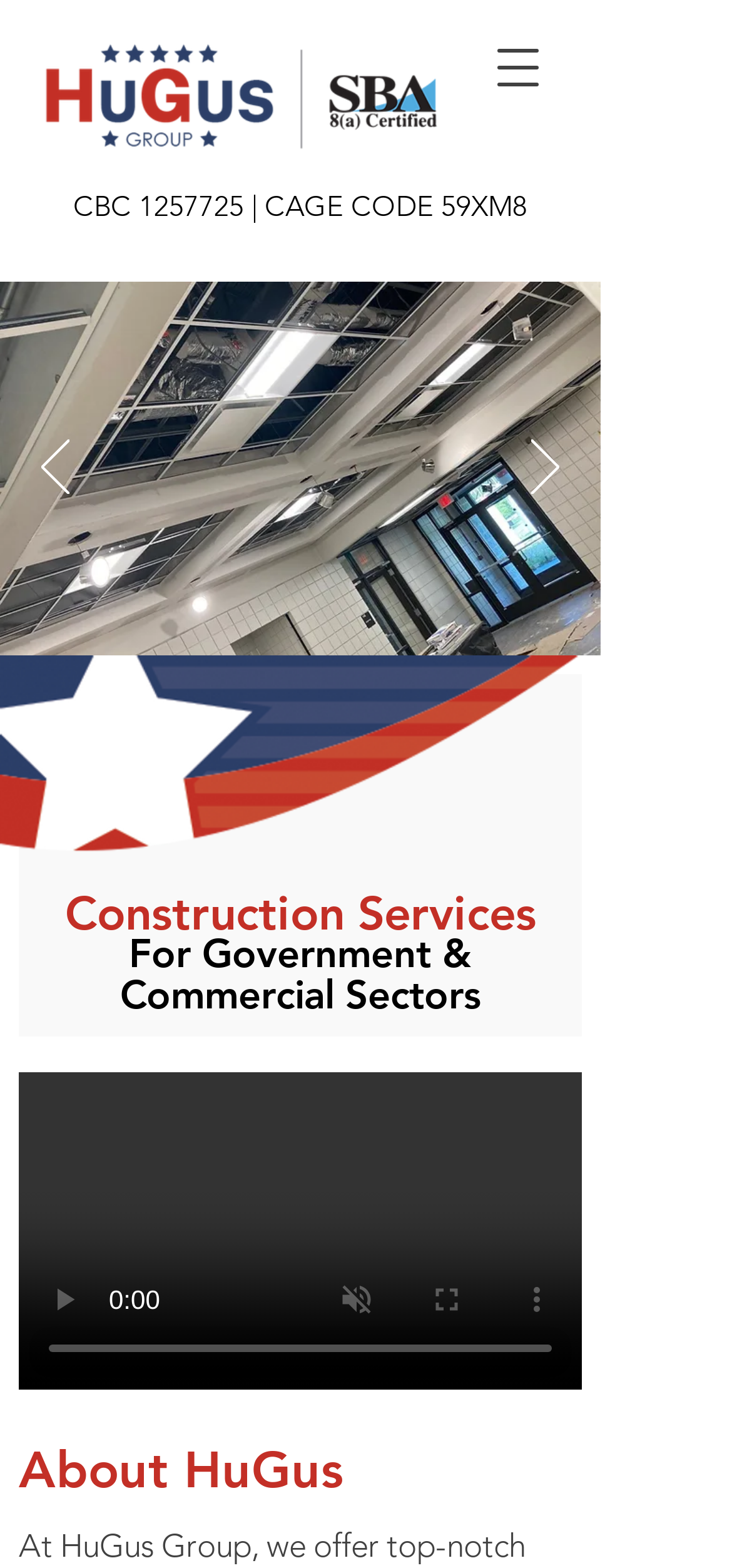What is the company name?
Look at the image and provide a detailed response to the question.

The company name is HuGus, which can be inferred from the logo image 'HGG_0006_LOGO_SBA-2.png' at the top left corner of the webpage.